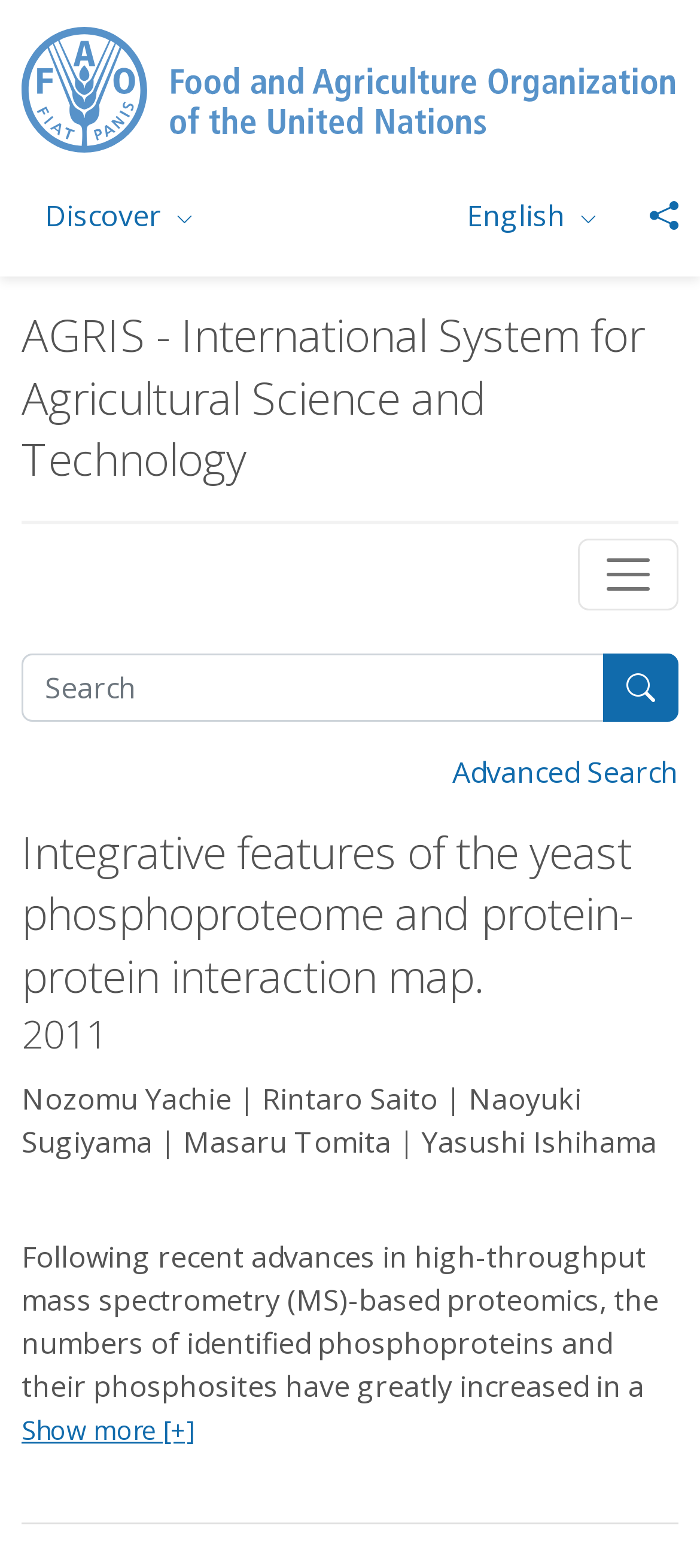What is the purpose of the button with the text 'Toggle navigation'?
Based on the image, give a one-word or short phrase answer.

To control the navigation bar